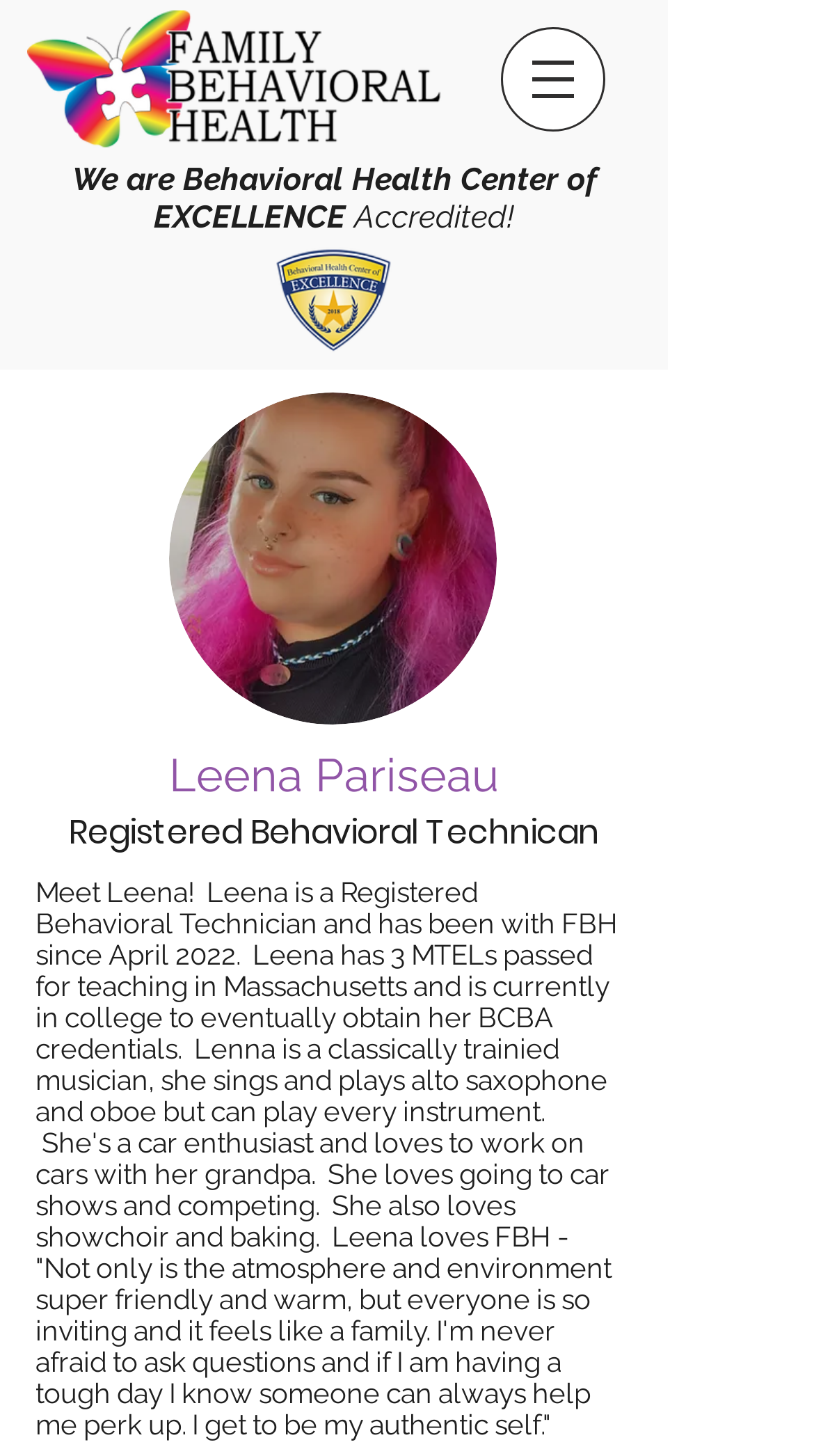What is Leena's profession?
Can you offer a detailed and complete answer to this question?

This answer can be obtained by reading the StaticText element that describes Leena's profession, which is 'Registered Behavioral Technican'.